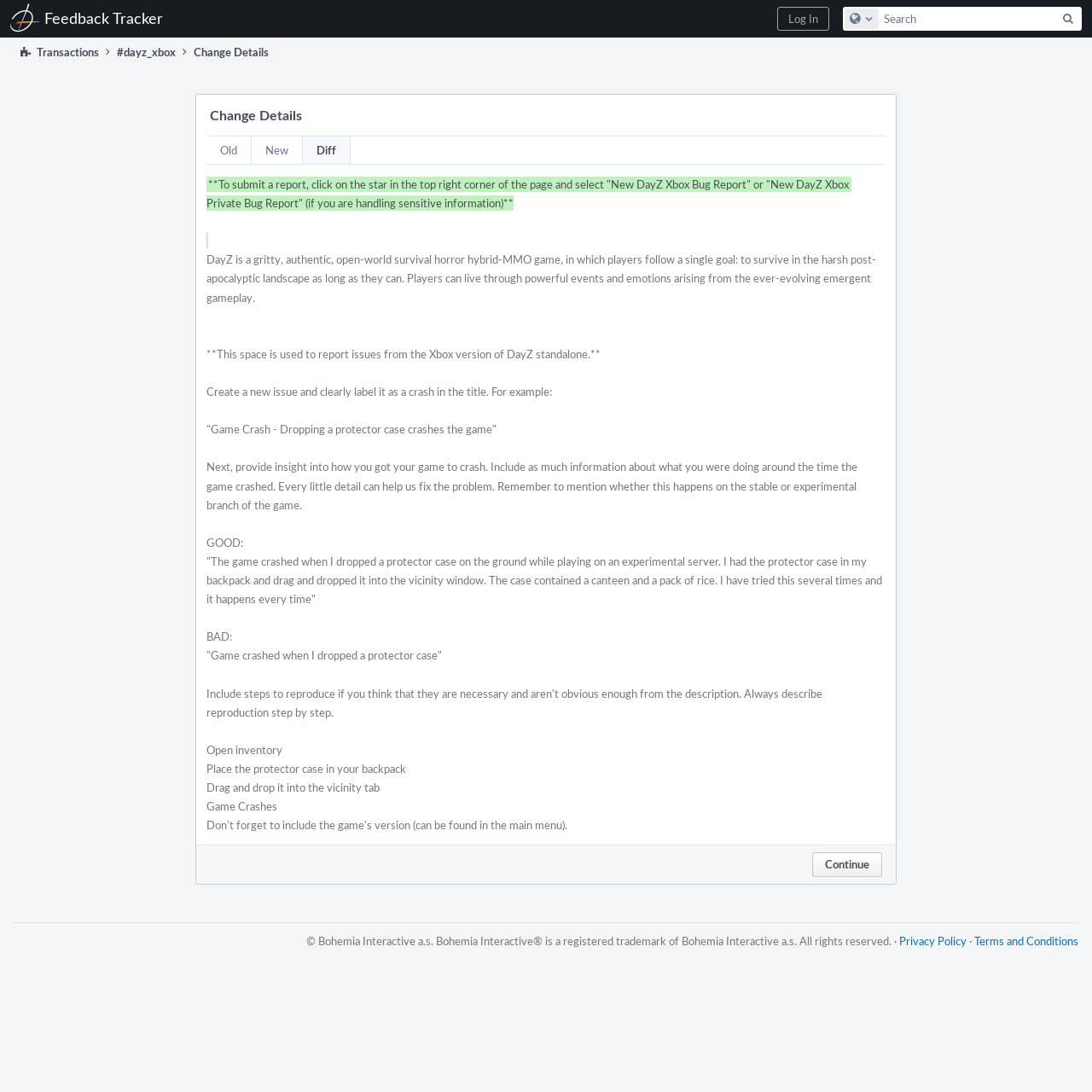Locate the bounding box coordinates of the item that should be clicked to fulfill the instruction: "search for something".

[0.772, 0.006, 0.991, 0.028]